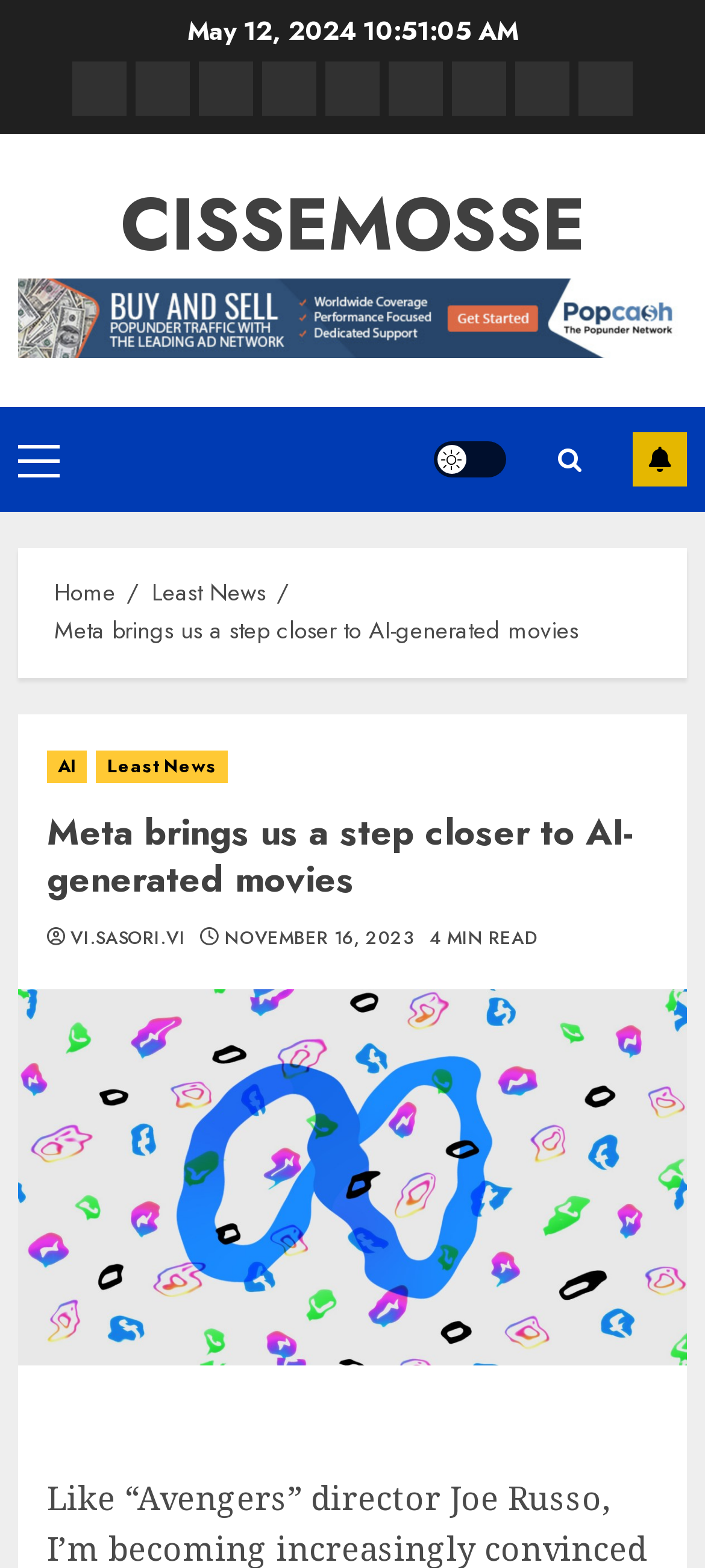Find the bounding box coordinates of the area to click in order to follow the instruction: "Open the 'Primary Menu'".

[0.026, 0.283, 0.085, 0.303]